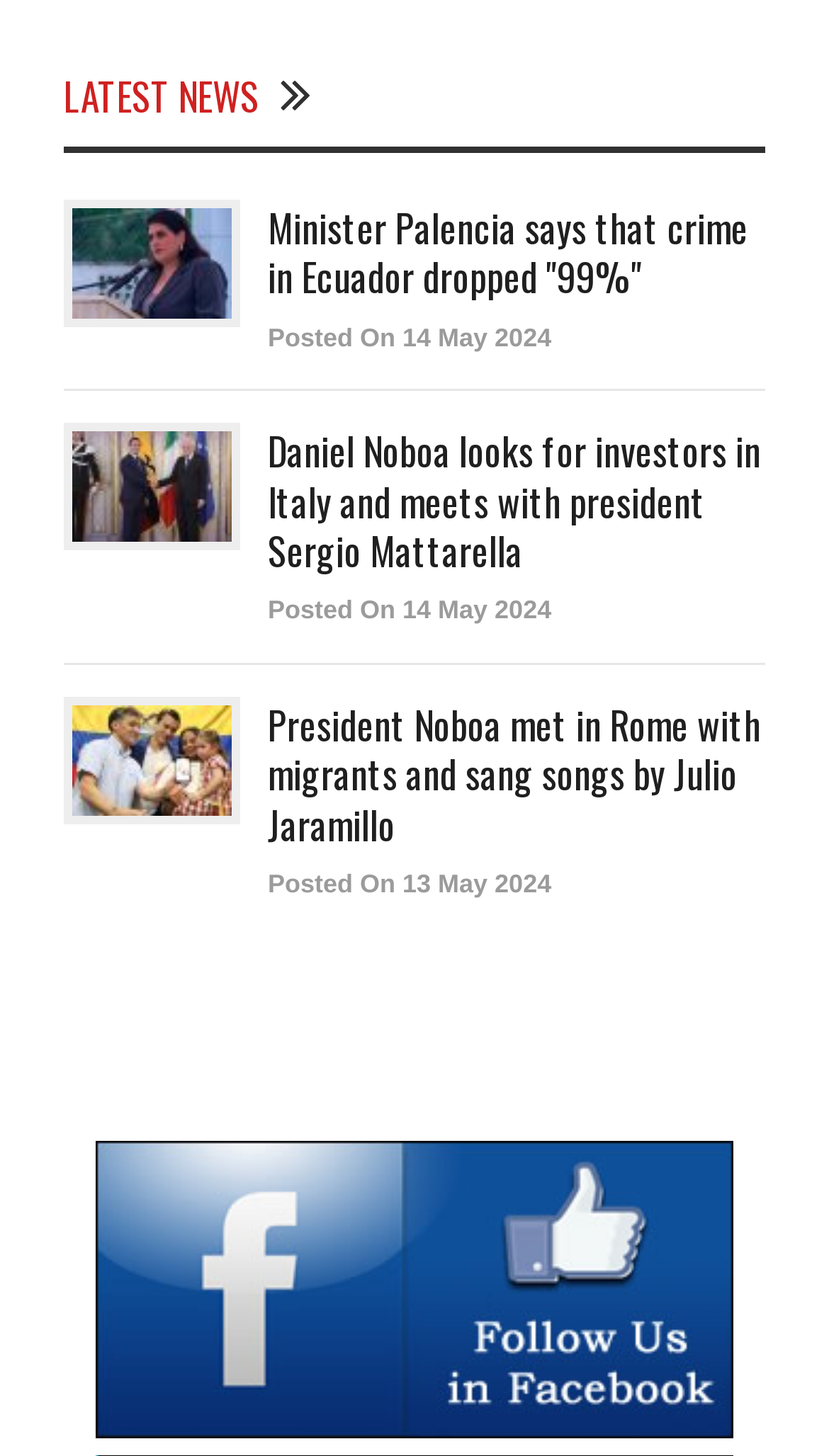Please determine the bounding box coordinates for the UI element described as: "Posted On 13 May 2024".

[0.323, 0.597, 0.665, 0.617]